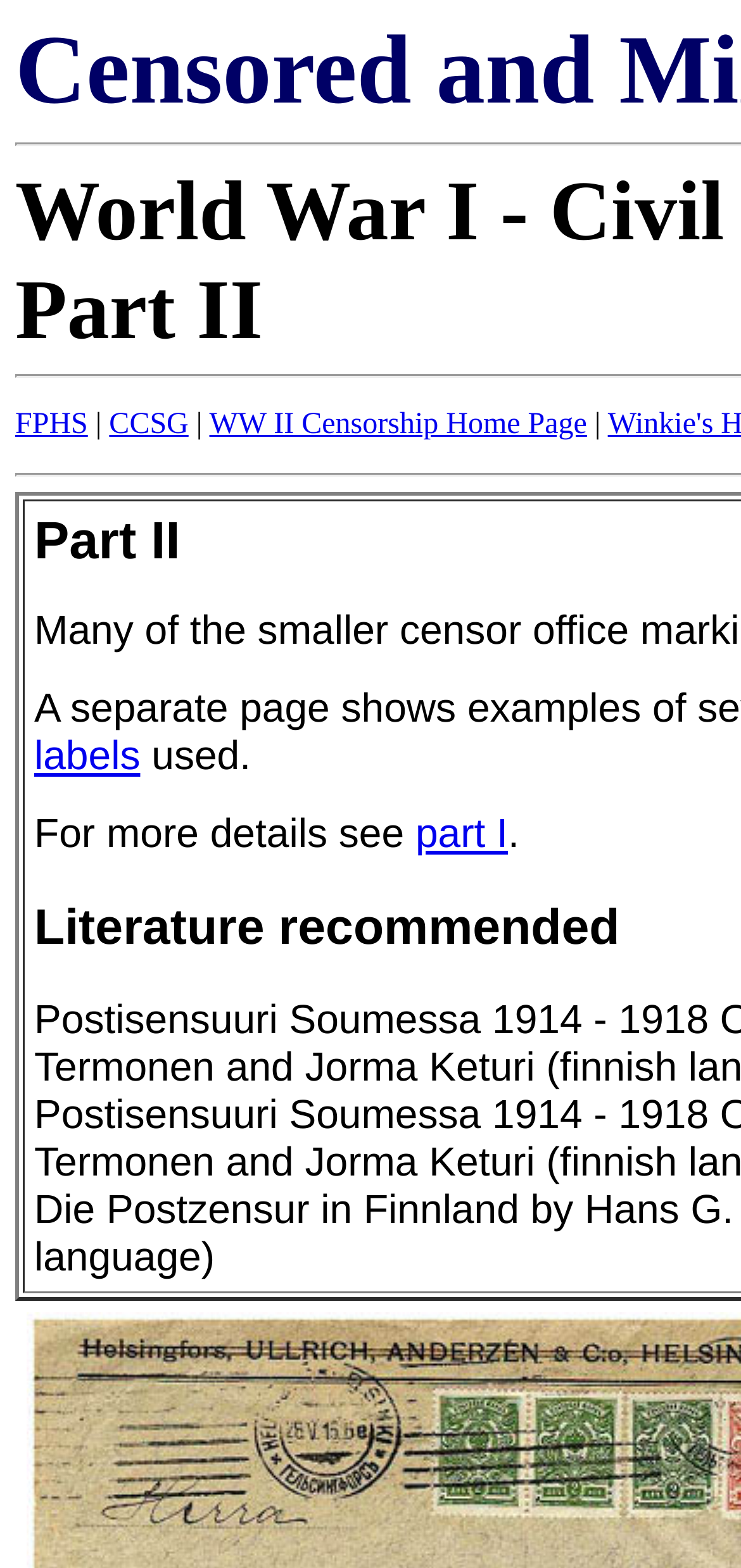Using the webpage screenshot and the element description FPHS, determine the bounding box coordinates. Specify the coordinates in the format (top-left x, top-left y, bottom-right x, bottom-right y) with values ranging from 0 to 1.

[0.021, 0.133, 0.119, 0.154]